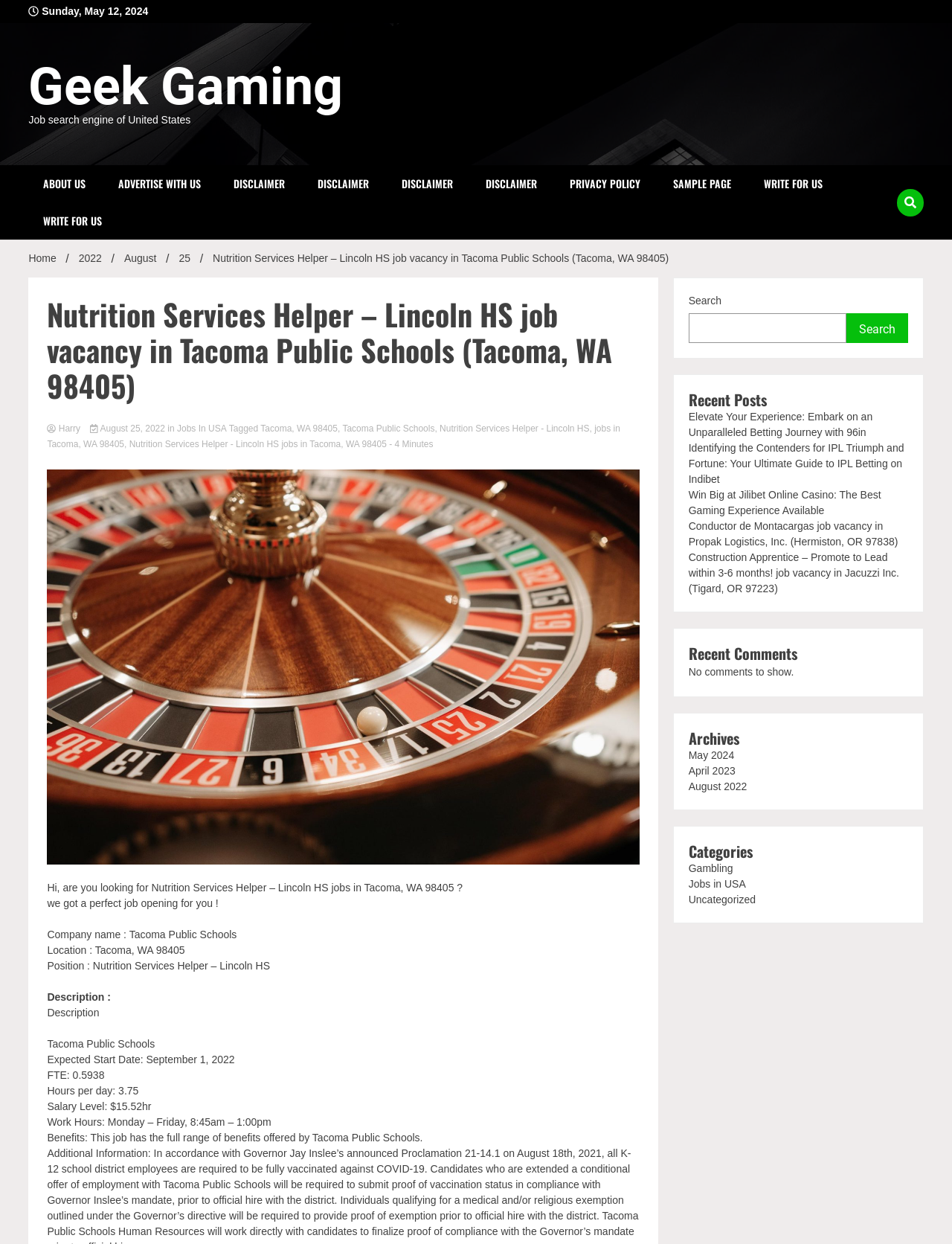Using the provided element description "Home", determine the bounding box coordinates of the UI element.

[0.03, 0.203, 0.059, 0.212]